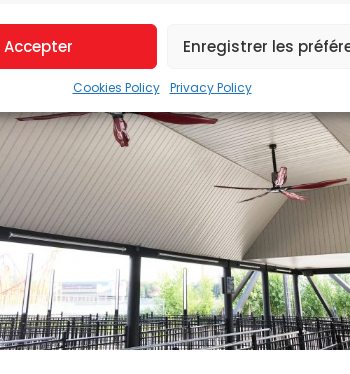Analyze the image and deliver a detailed answer to the question: What is the purpose of the buttons 'Accepter' and 'Enregistrer les préférences'?

The buttons 'Accepter' (Accept) and 'Enregistrer les préférences' (Save Preferences) are prominently displayed, indicating user interaction elements related to consent management for cookies and privacy policies, which are common in digital platforms.